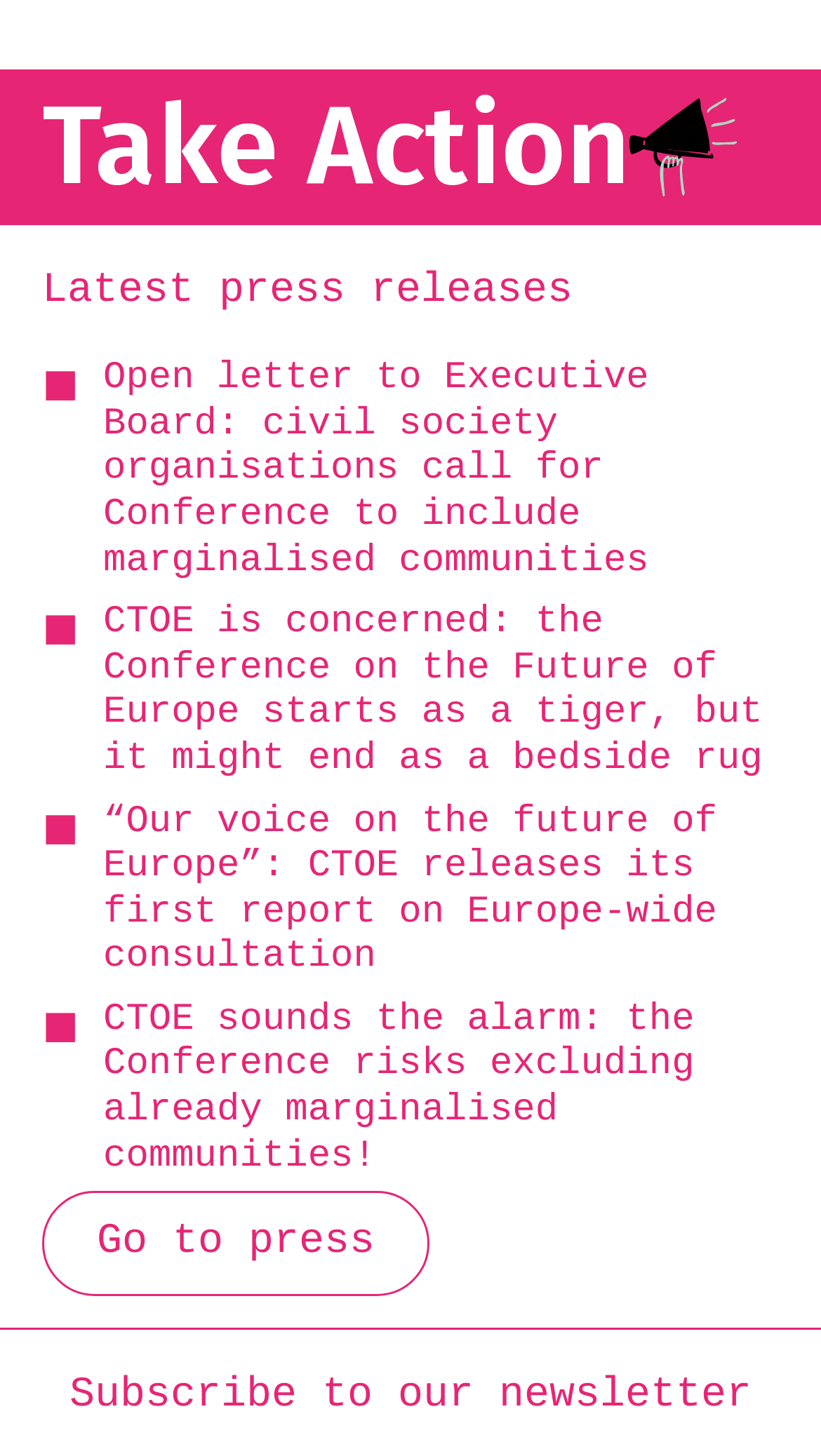What is the topic of the press releases?
Using the image as a reference, answer with just one word or a short phrase.

Future of Europe